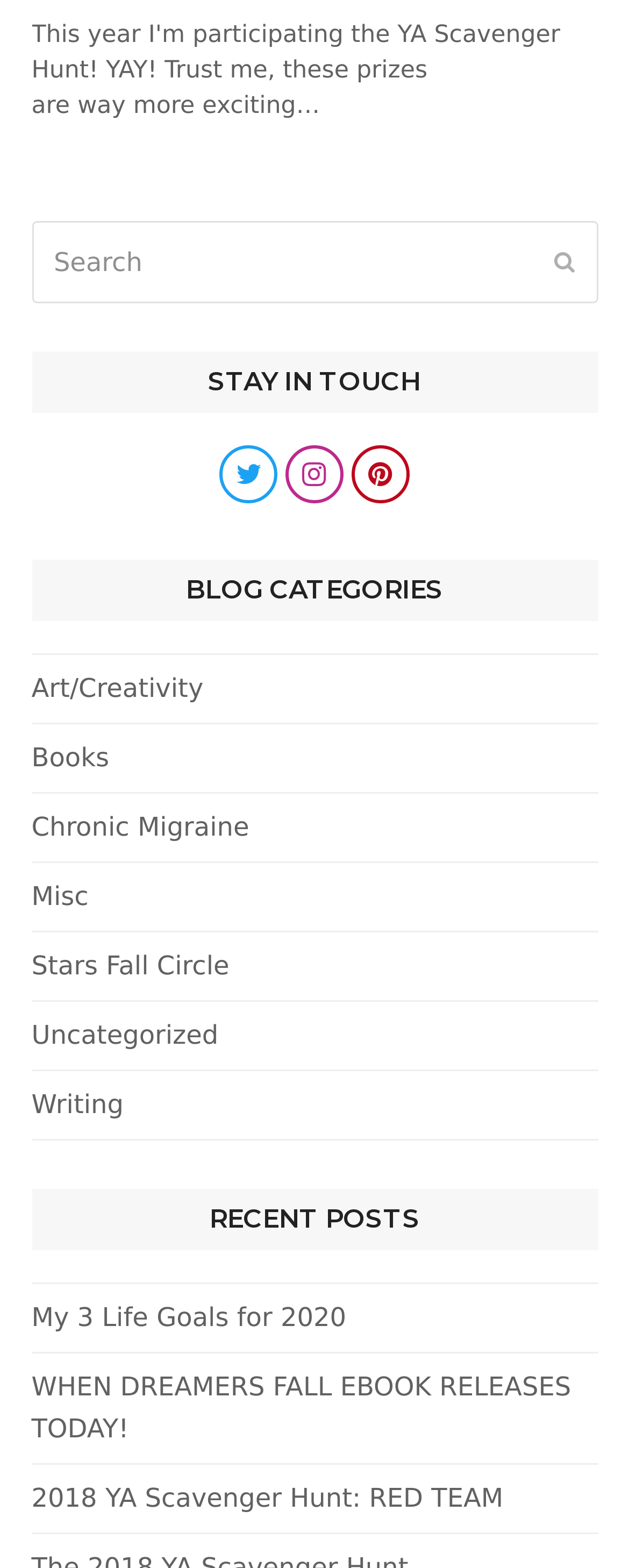Find the bounding box coordinates for the area that should be clicked to accomplish the instruction: "read the blog post 'My 3 Life Goals for 2020'".

[0.05, 0.83, 0.551, 0.849]